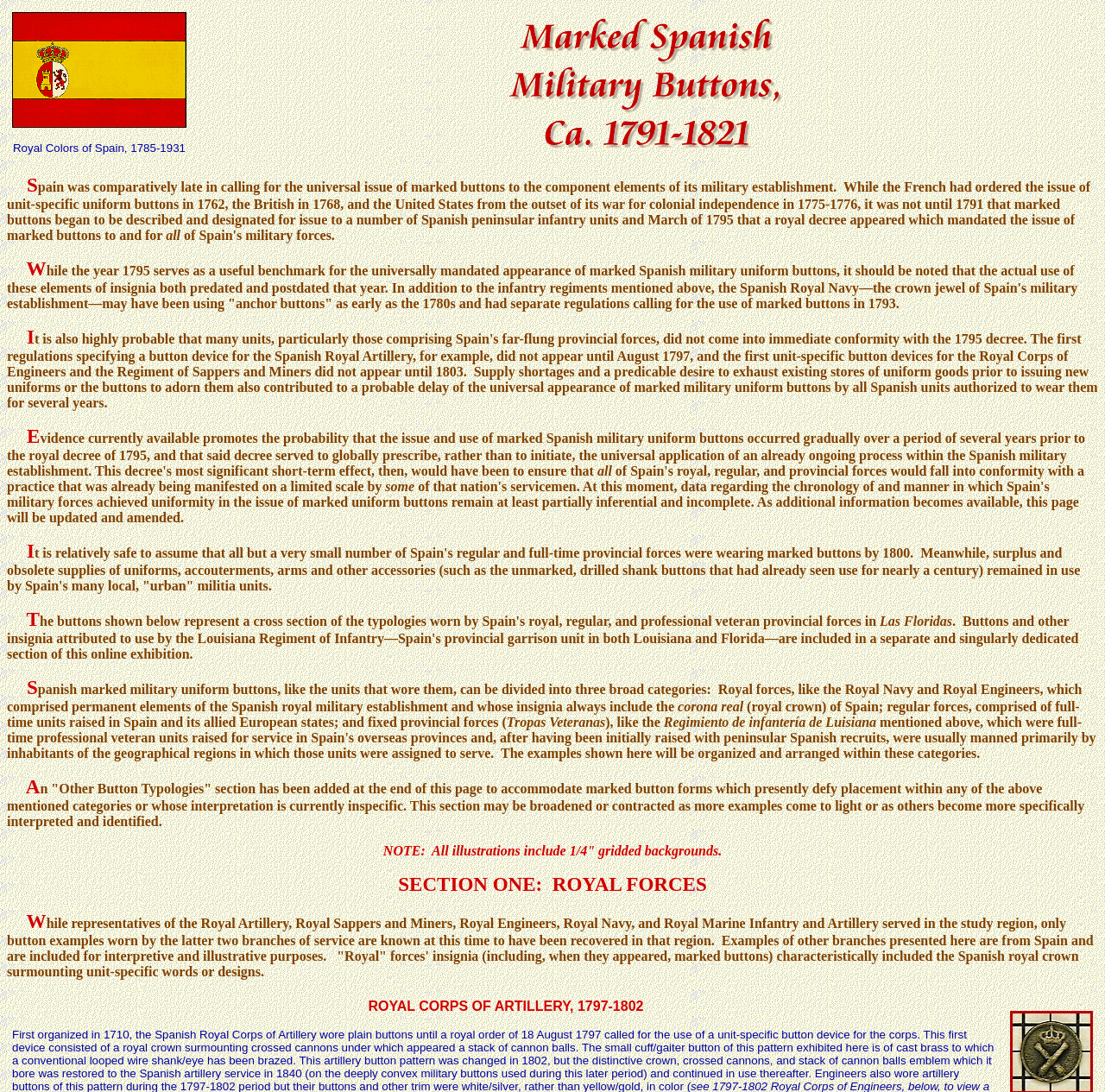Analyze the image and provide a detailed answer to the question: What is the purpose of the 'Other Button Typologies' section?

The 'Other Button Typologies' section is added to accommodate marked button forms that presently defy placement within any of the above-mentioned categories or whose interpretation is currently inspecific, and may be broadened or contracted as more examples come to light or as others become more specifically interpreted and identified.